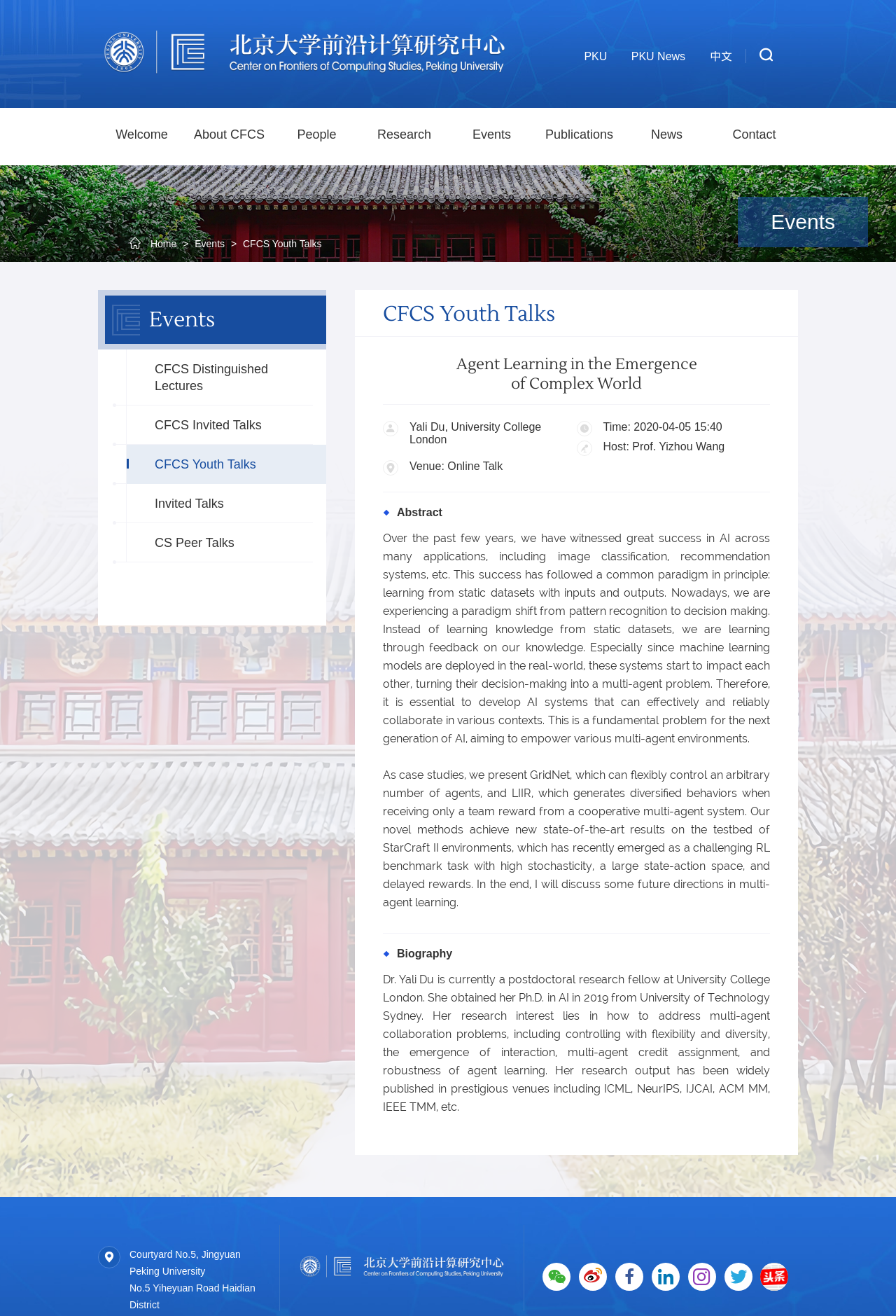Identify the bounding box coordinates of the section to be clicked to complete the task described by the following instruction: "Check the contact phone number". The coordinates should be four float numbers between 0 and 1, formatted as [left, top, right, bottom].

None